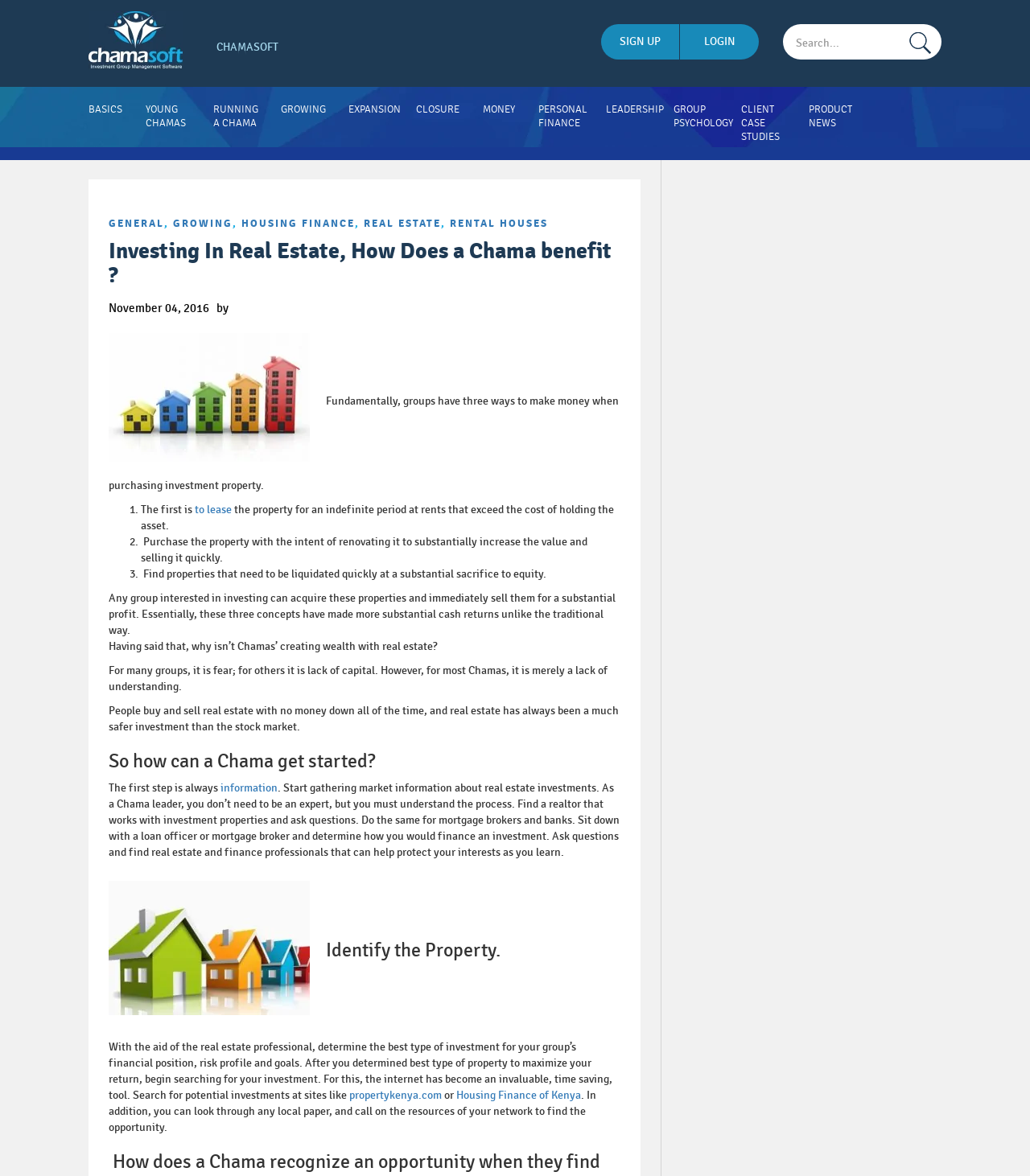Please specify the bounding box coordinates of the element that should be clicked to execute the given instruction: 'Search for something in the search bar'. Ensure the coordinates are four float numbers between 0 and 1, expressed as [left, top, right, bottom].

[0.76, 0.021, 0.875, 0.052]